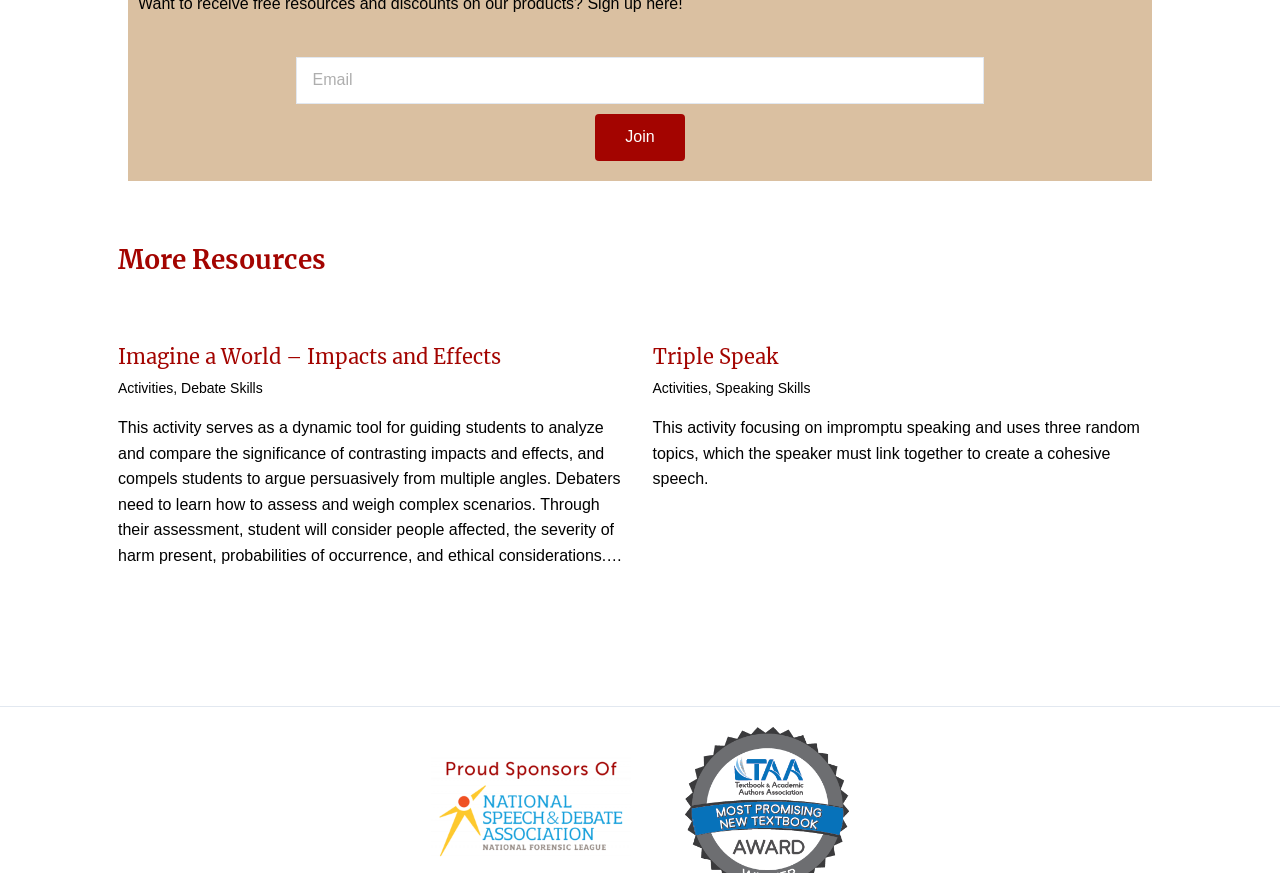How many articles are on the webpage?
Based on the image, give a one-word or short phrase answer.

2